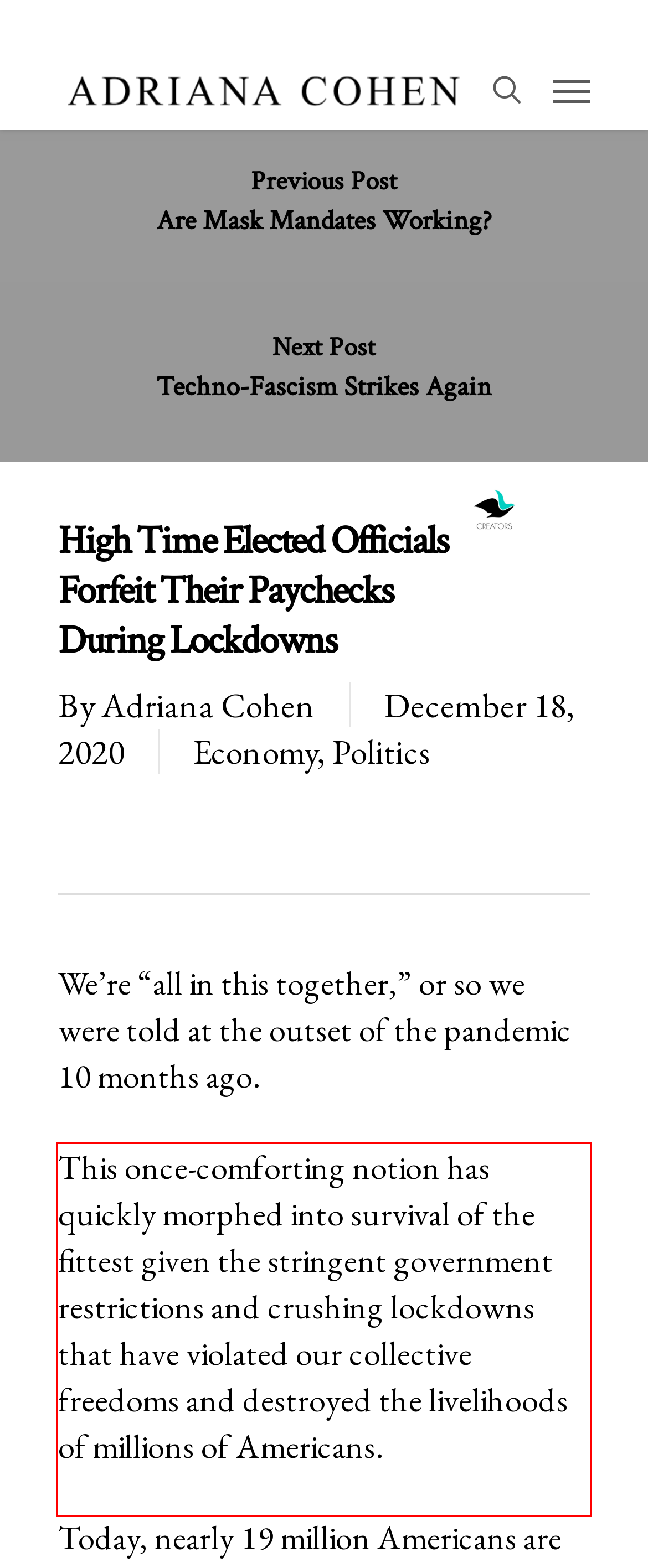Please use OCR to extract the text content from the red bounding box in the provided webpage screenshot.

This once-comforting notion has quickly morphed into survival of the fittest given the stringent government restrictions and crushing lockdowns that have violated our collective freedoms and destroyed the livelihoods of millions of Americans.